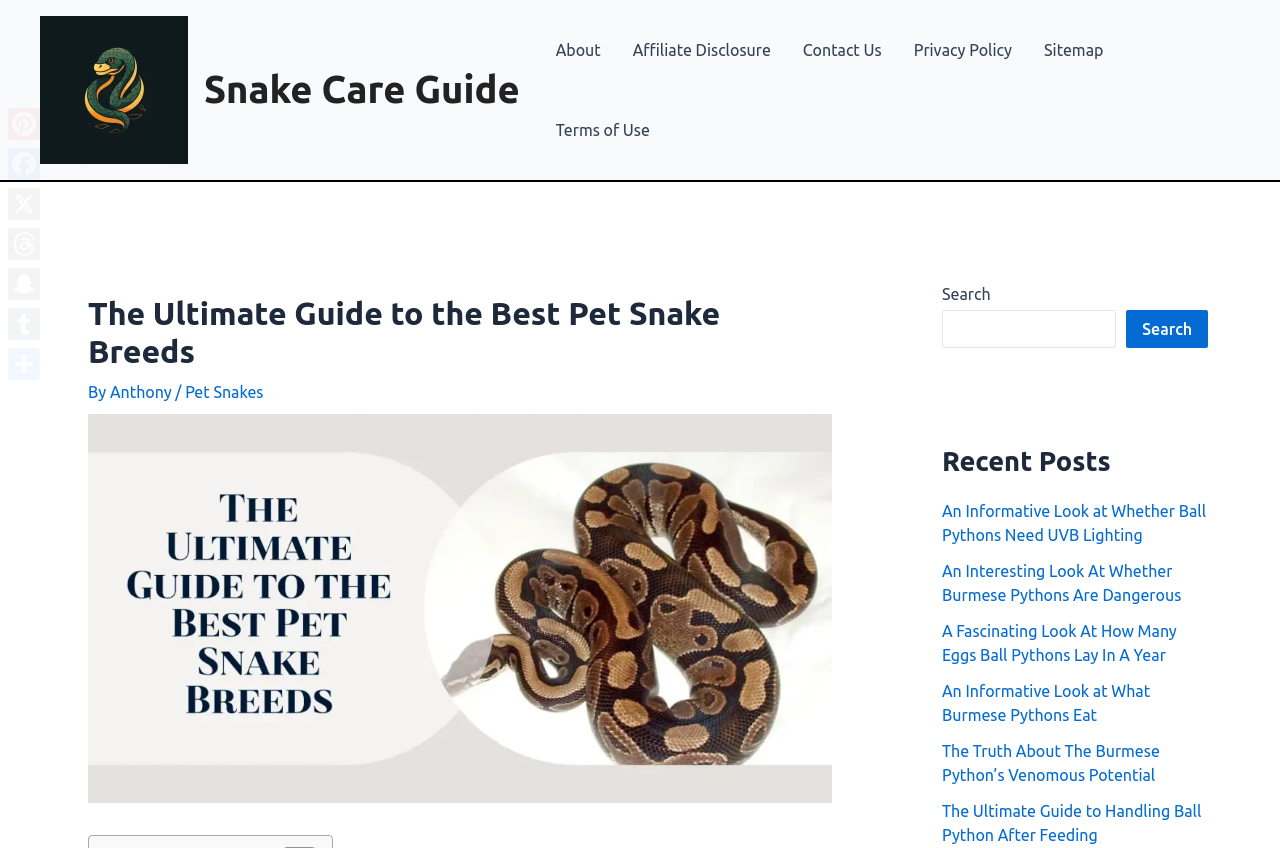Please provide a brief answer to the question using only one word or phrase: 
What is the main topic of this webpage?

Pet Snakes